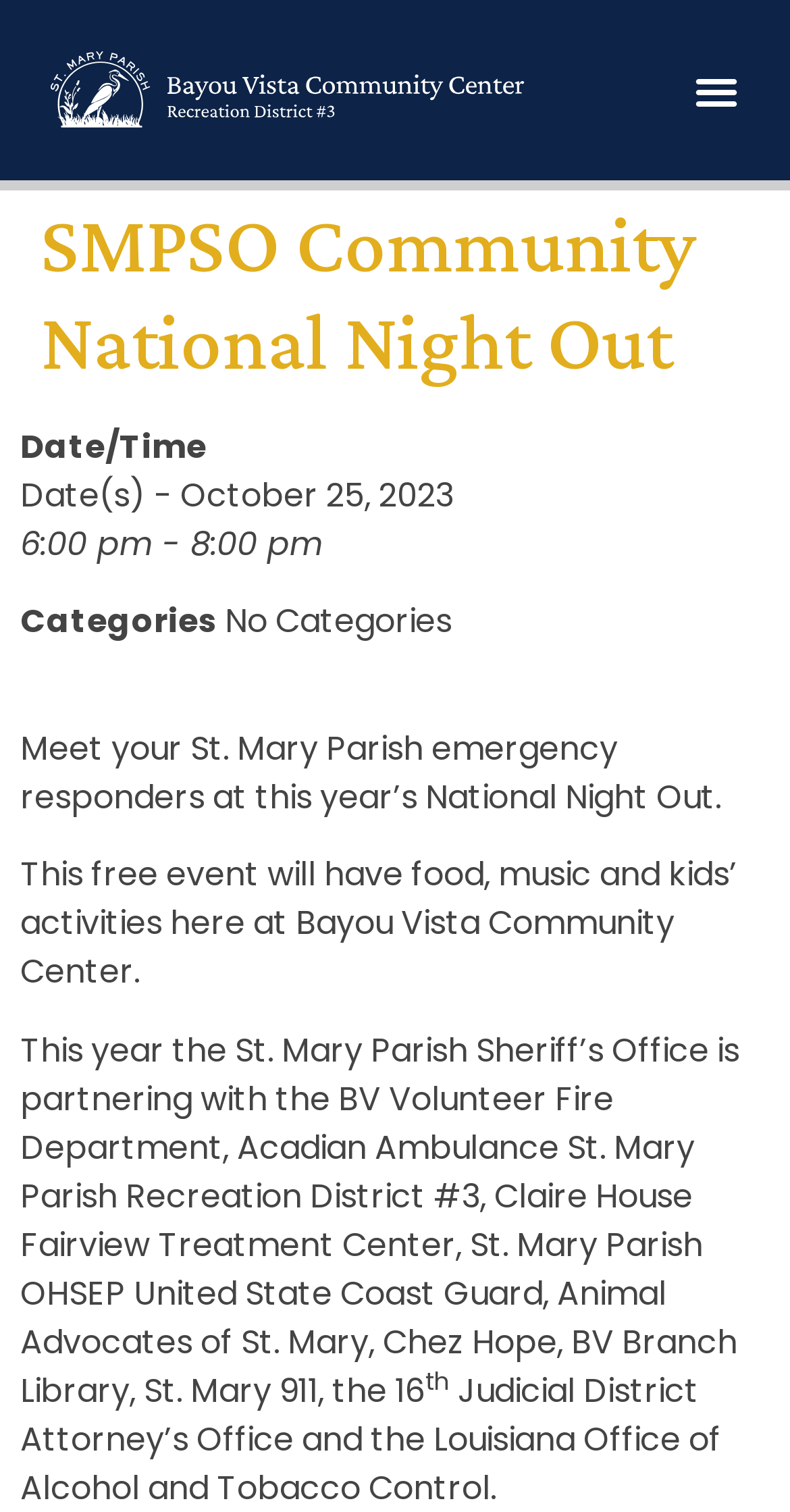Identify and provide the main heading of the webpage.

SMPSO Community National Night Out